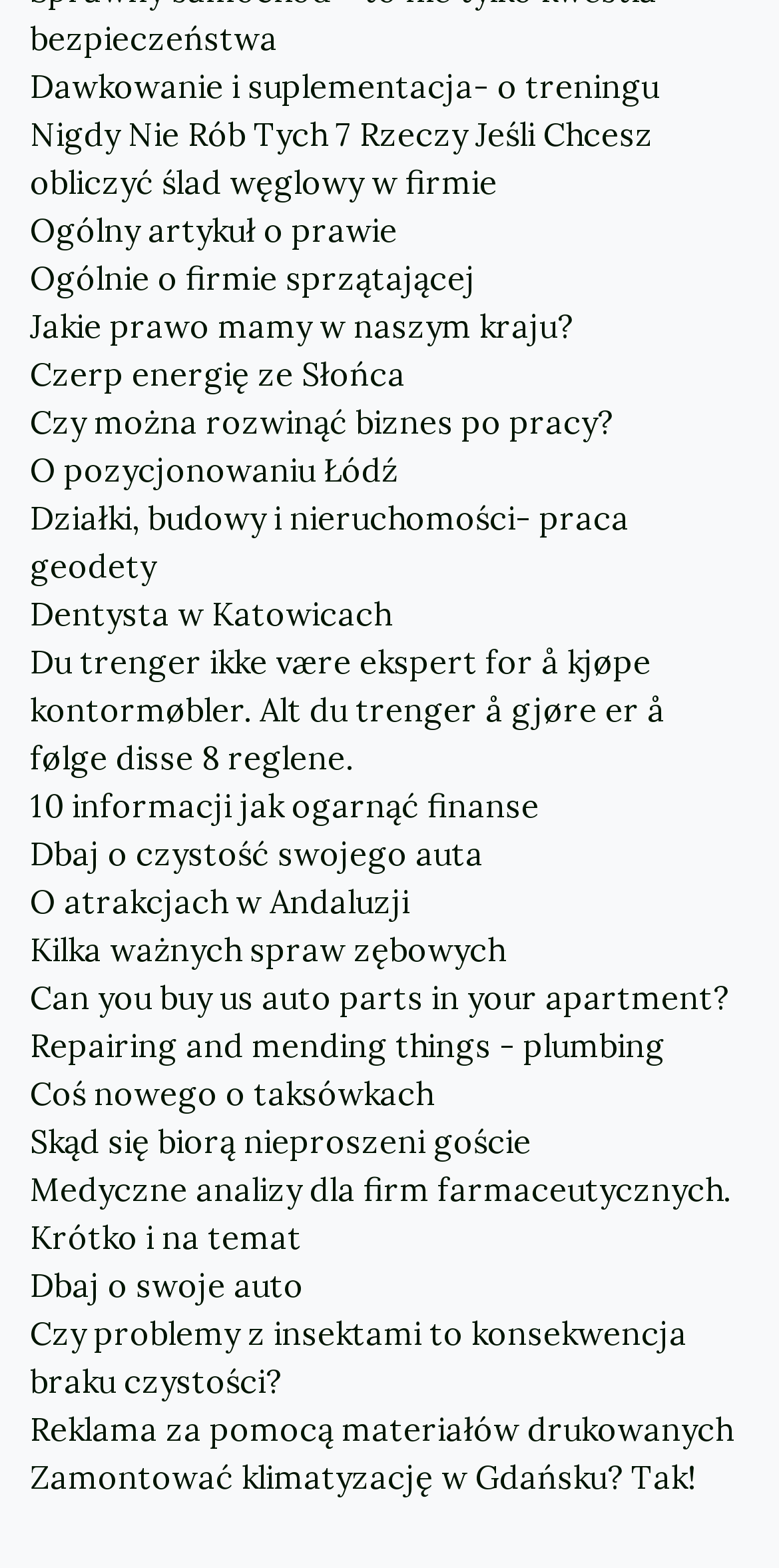Give a concise answer of one word or phrase to the question: 
Are there any links related to dentistry?

Yes